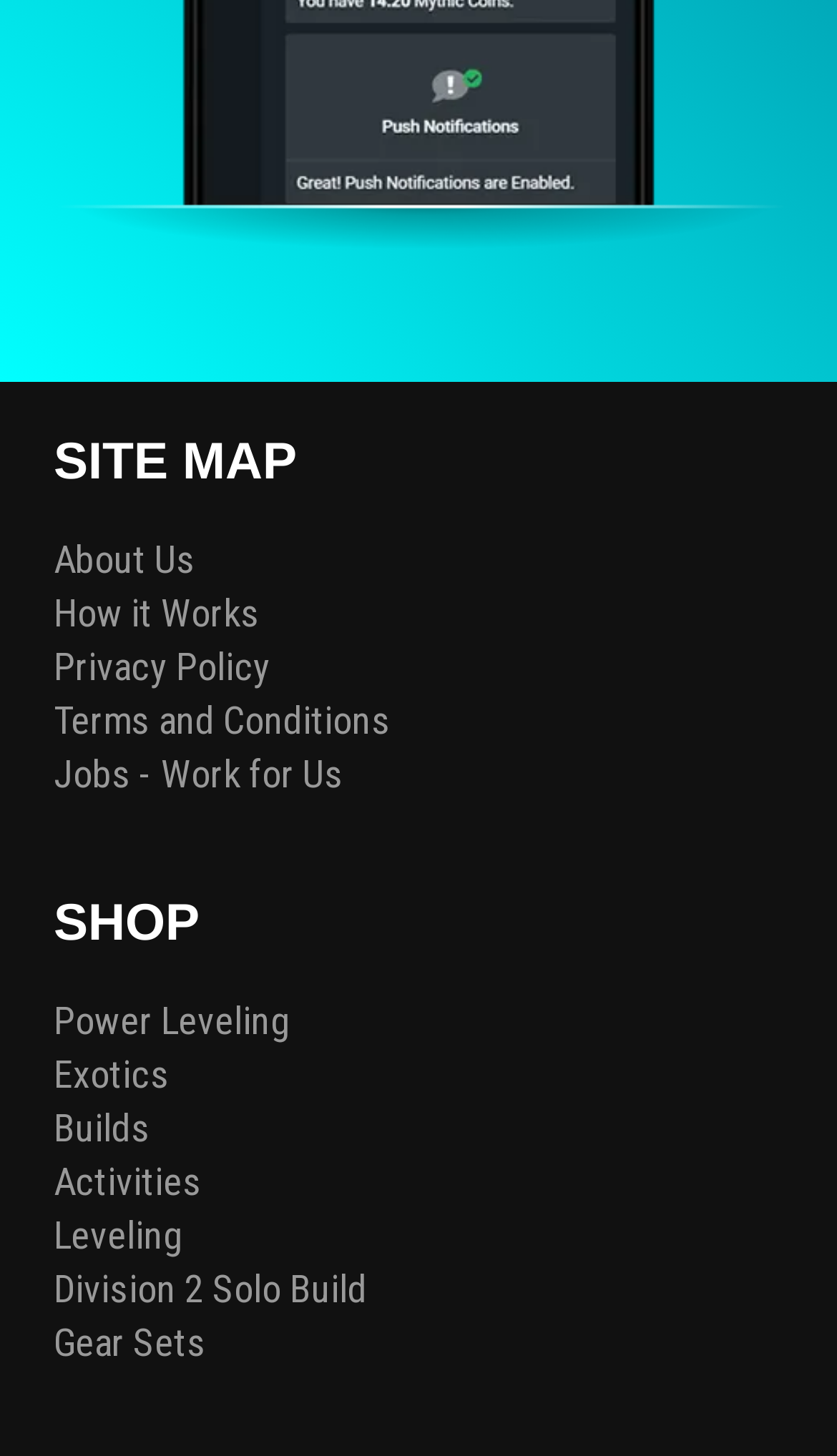Provide a brief response to the question below using one word or phrase:
What is the main category of the 'Power Leveling' link?

SHOP